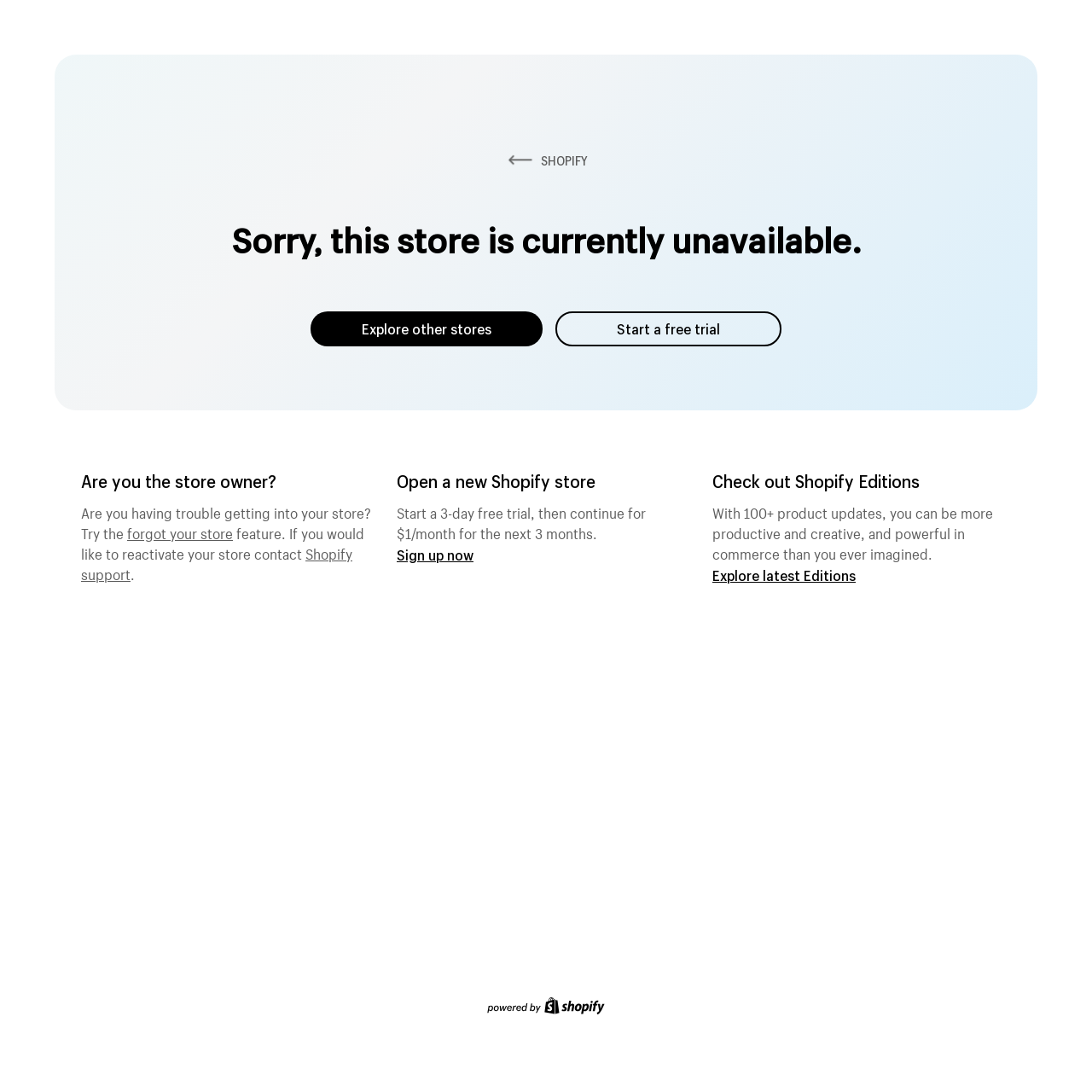Produce an extensive caption that describes everything on the webpage.

The webpage appears to be a Shopify ecommerce platform page. At the top, there is a link to "SHOPIFY" accompanied by an image, likely the company's logo. Below this, a prominent heading announces that the store is currently unavailable. 

To the right of the heading, there are two links: "Explore other stores" and "Start a free trial". 

Further down, a section targets the store owner, asking if they are having trouble accessing their store. This section includes a link to "forgot your store" and another to "Shopify support". 

Adjacent to this section, an invitation to "Open a new Shopify store" is presented, along with a promotional offer for a 3-day free trial, followed by a $1/month subscription for the next three months. A "Sign up now" link is provided. 

On the right side of the page, a section promotes "Shopify Editions", highlighting 100+ product updates that can enhance productivity, creativity, and commerce. A link to "Explore latest Editions" is included. 

At the bottom of the page, there is a content information section containing an image, likely a footer element.